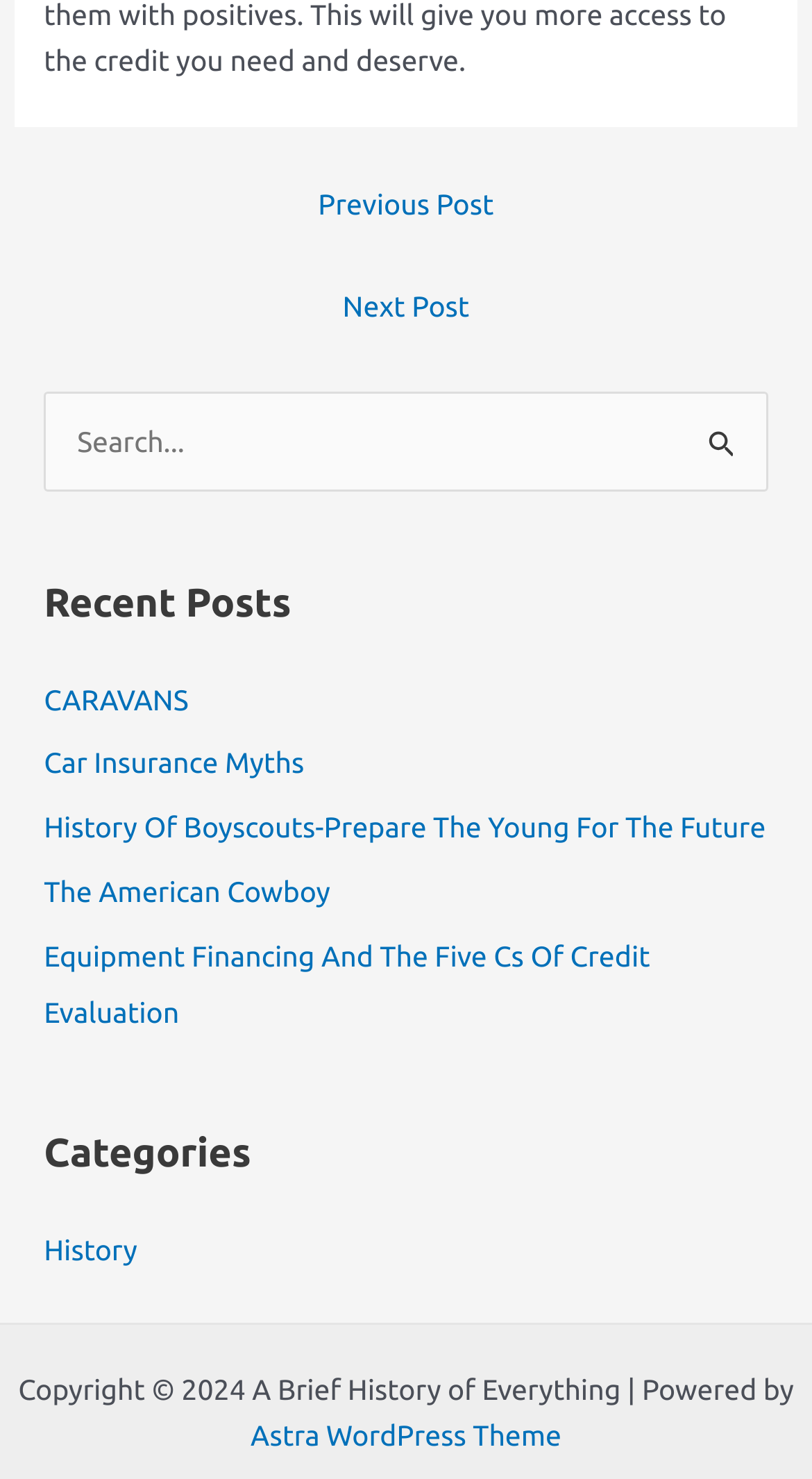How many search buttons are there?
Identify the answer in the screenshot and reply with a single word or phrase.

2